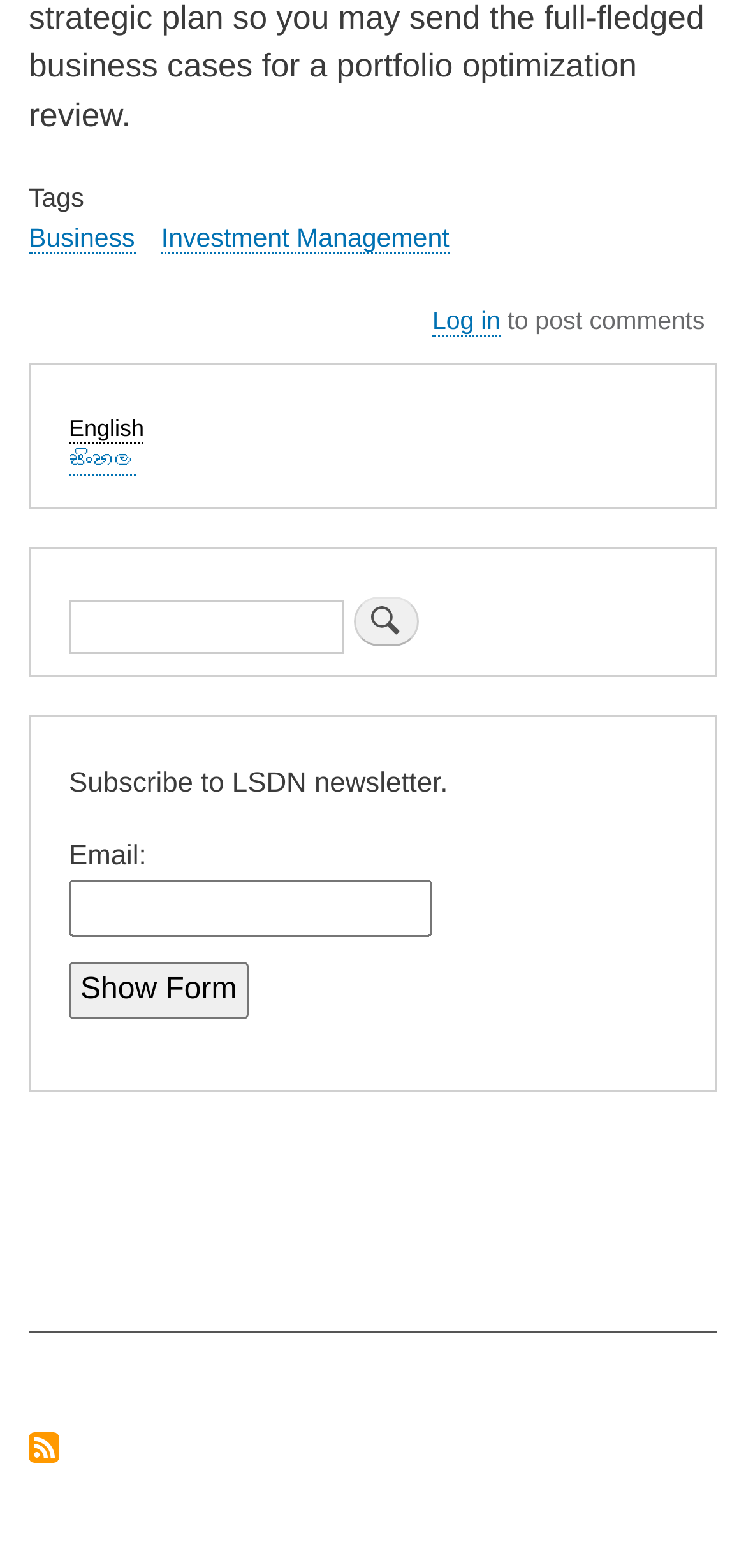From the image, can you give a detailed response to the question below:
What is the purpose of the search box?

The search box is located in the middle section of the webpage with a bounding box of [0.038, 0.348, 0.962, 0.431] and has a static text 'Search' and a searchbox with a label 'Search:' which suggests that its purpose is to search for something.